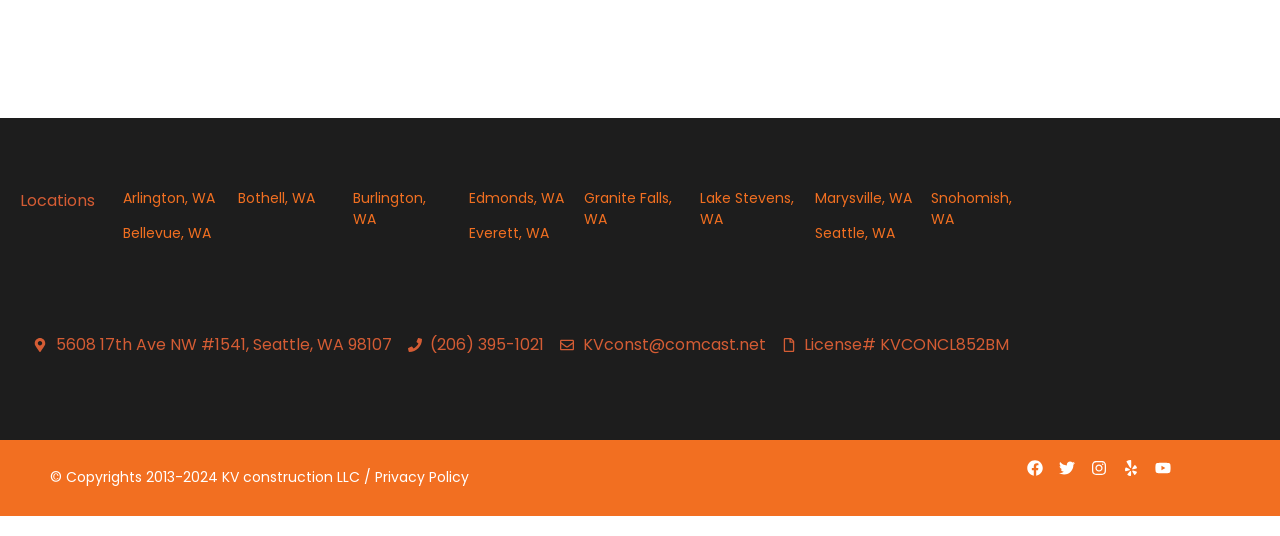Provide a one-word or brief phrase answer to the question:
What is the city of the company's address?

Seattle